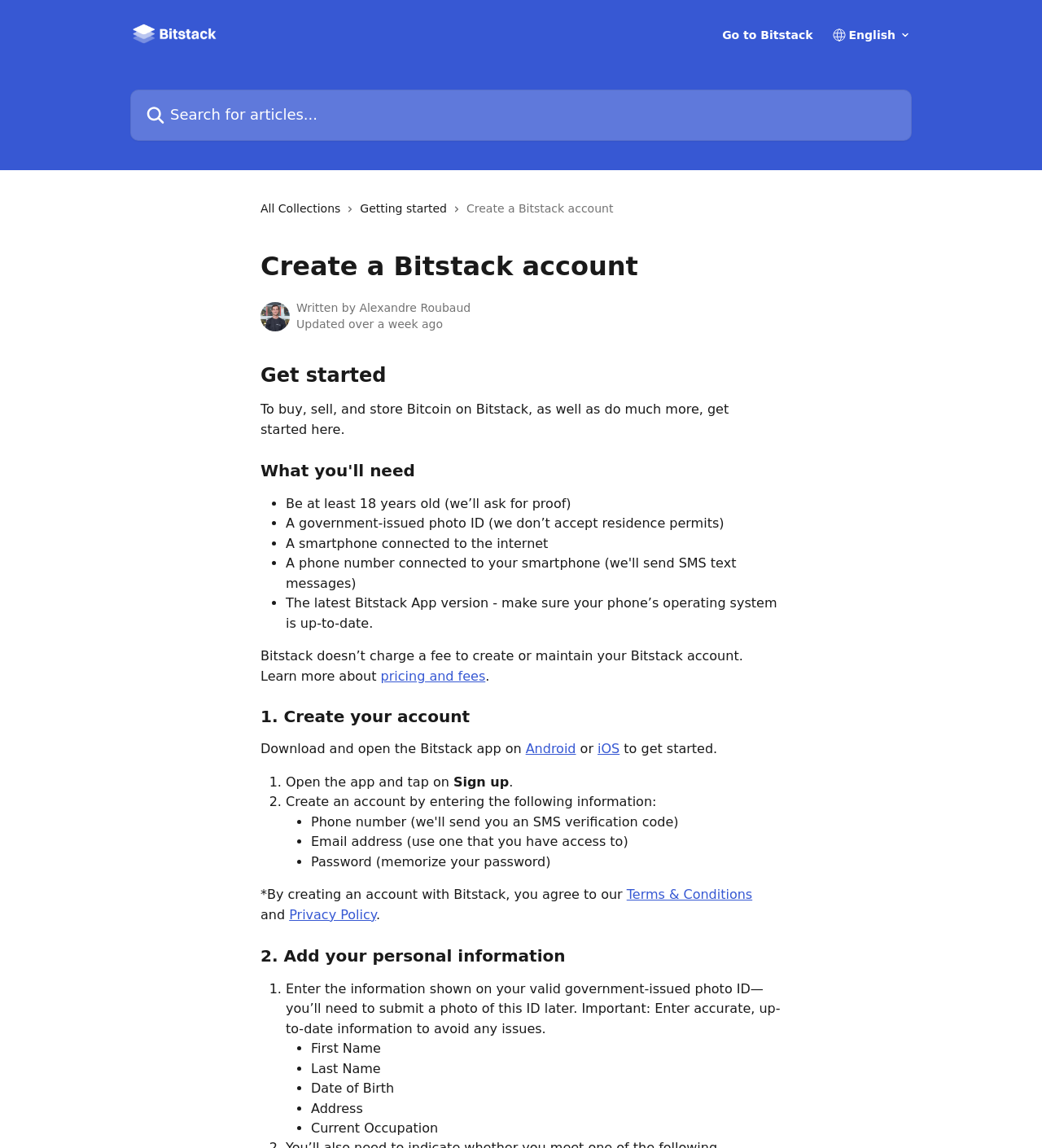Could you indicate the bounding box coordinates of the region to click in order to complete this instruction: "Go to Bitstack".

[0.693, 0.026, 0.78, 0.035]